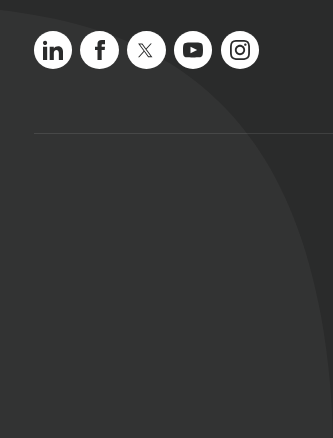Elaborate on all the elements present in the image.

The image showcases a row of social media icons against a dark background. These icons represent various platforms: LinkedIn, Facebook, YouTube, and Instagram. Each icon is designed in a circular format, making them visually cohesive and easy to recognize. The LinkedIn and Facebook icons are prominently displayed on the left, followed by a placeholder or an icon with a cross in the center, potentially indicating a function like 'close' or 'back'. The YouTube logo follows, leading to the distinct Instagram icon on the far right. This arrangement highlights a focus on digital connectivity and encourages engagement through these popular social media channels.